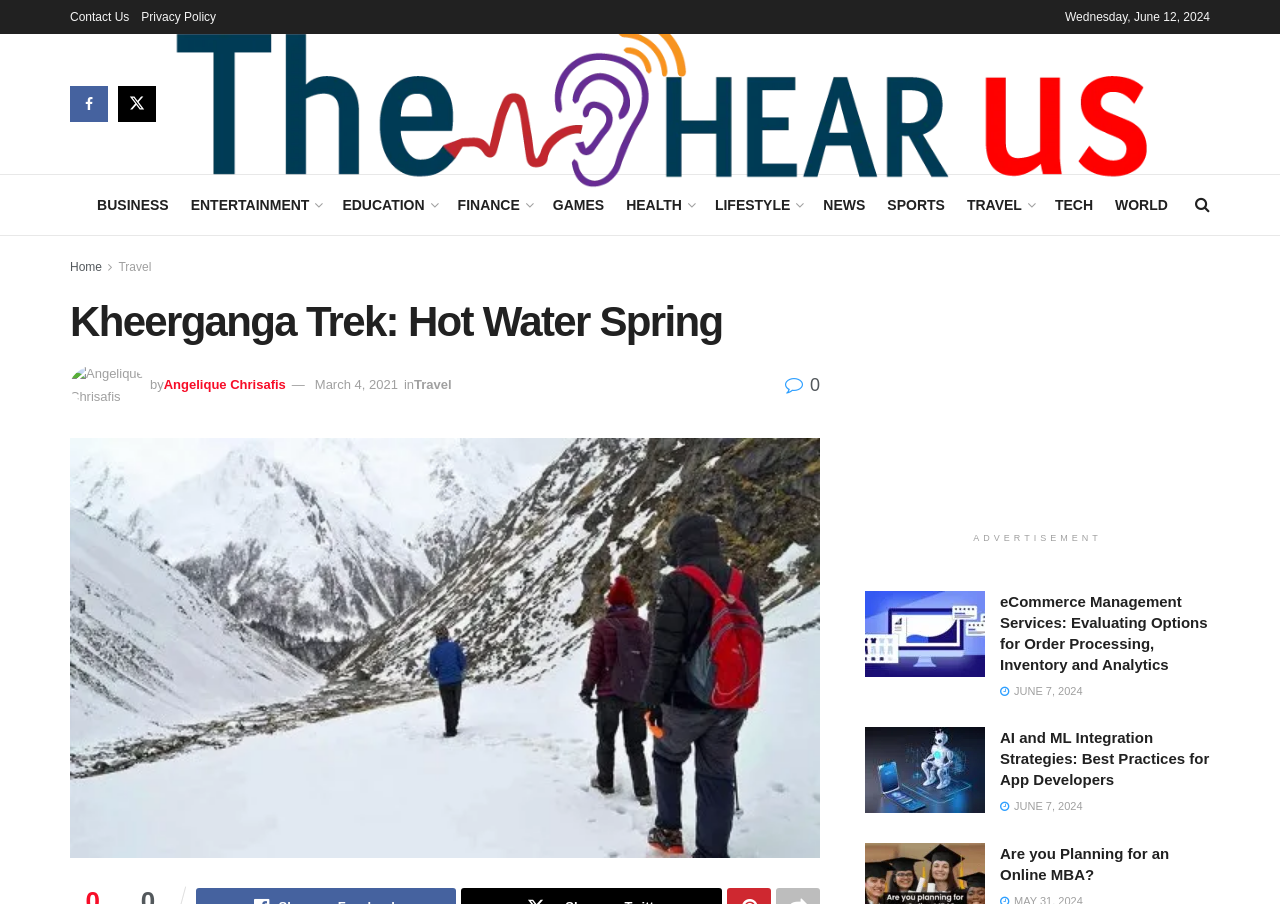Find the bounding box coordinates of the clickable area required to complete the following action: "Read Kheerganga Trek: Hot Water Spring".

[0.055, 0.33, 0.641, 0.384]